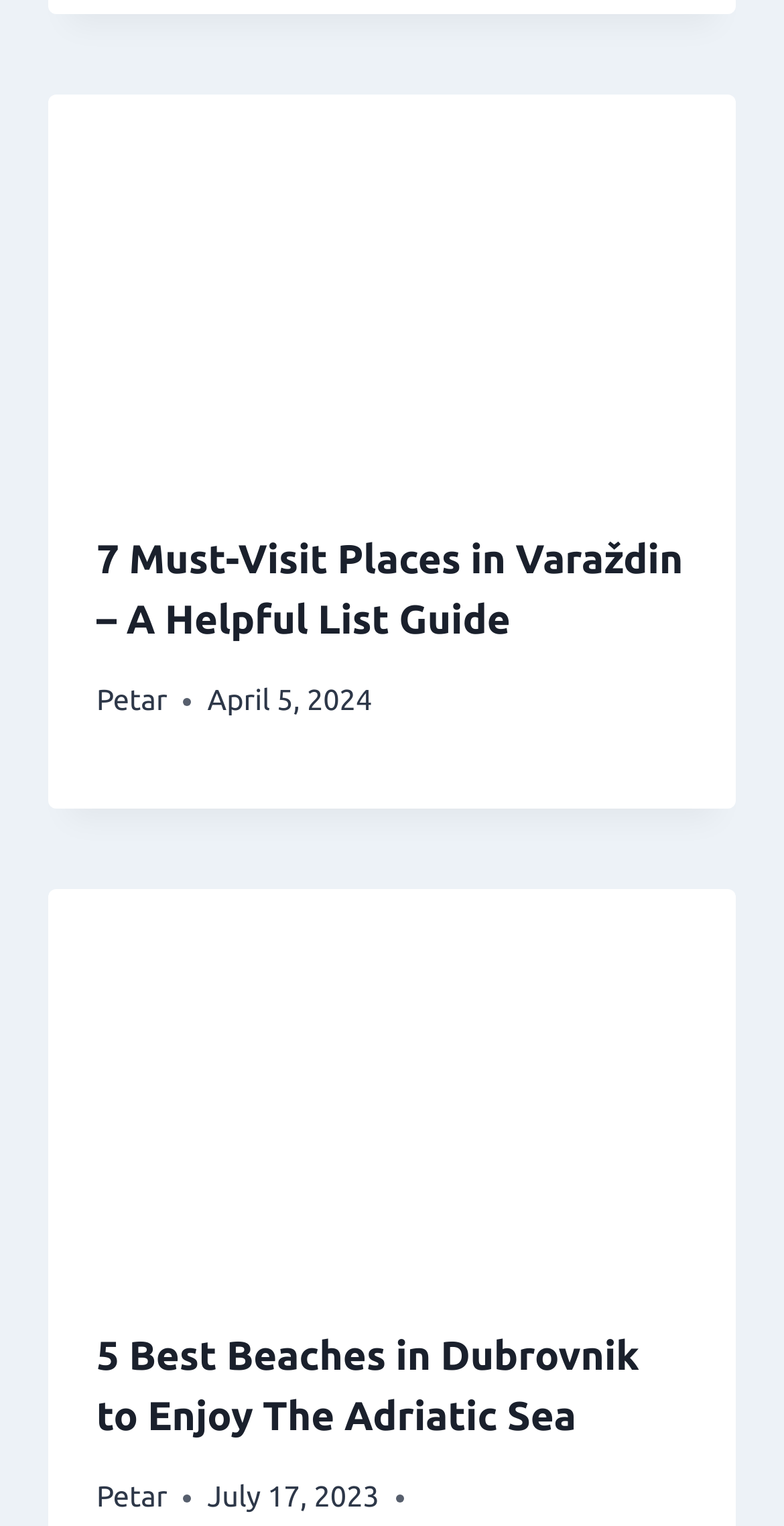Using the webpage screenshot and the element description Petar, determine the bounding box coordinates. Specify the coordinates in the format (top-left x, top-left y, bottom-right x, bottom-right y) with values ranging from 0 to 1.

[0.123, 0.97, 0.213, 0.991]